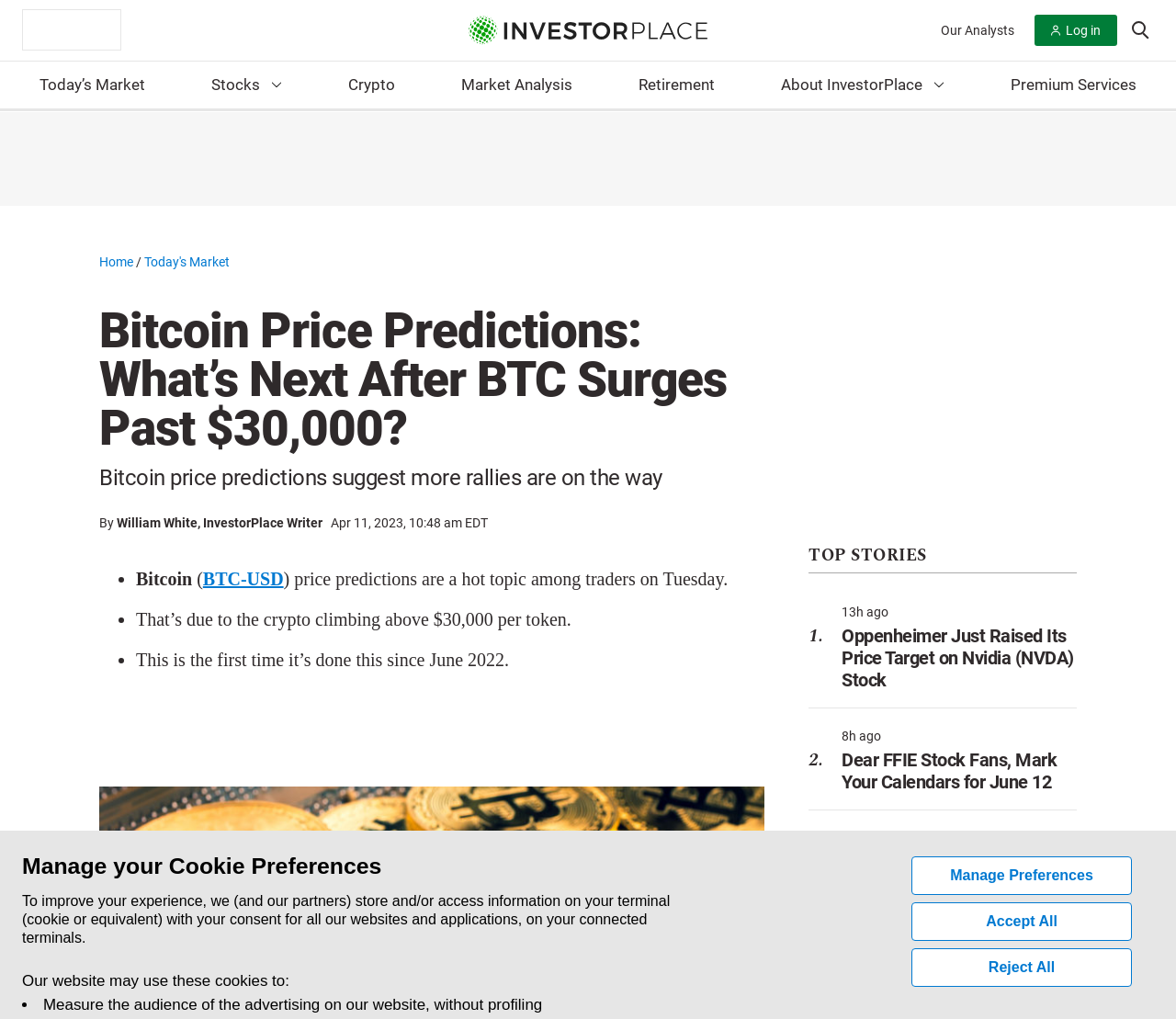What is the category of the article?
Craft a detailed and extensive response to the question.

The category of the article is Crypto, which is one of the main categories on the website, along with Stocks, Market Analysis, and Retirement.